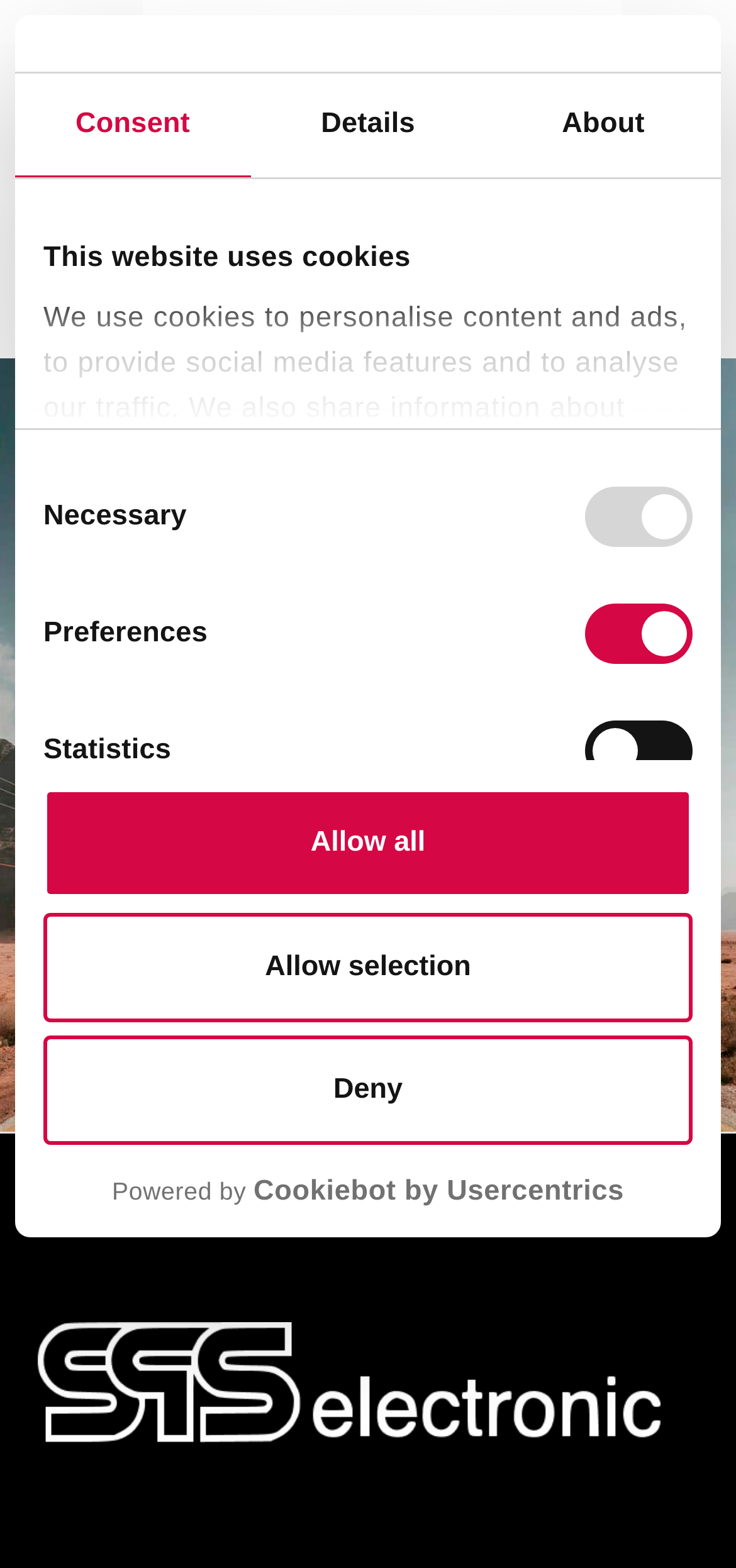Can you look at the image and give a comprehensive answer to the question:
What is the error code on the webpage?

The error code is mentioned in the heading '404 ERROR - DIE SEITE KONNTE NICHT GEFUNDEN WERDEN' which is located in the main section of the webpage.